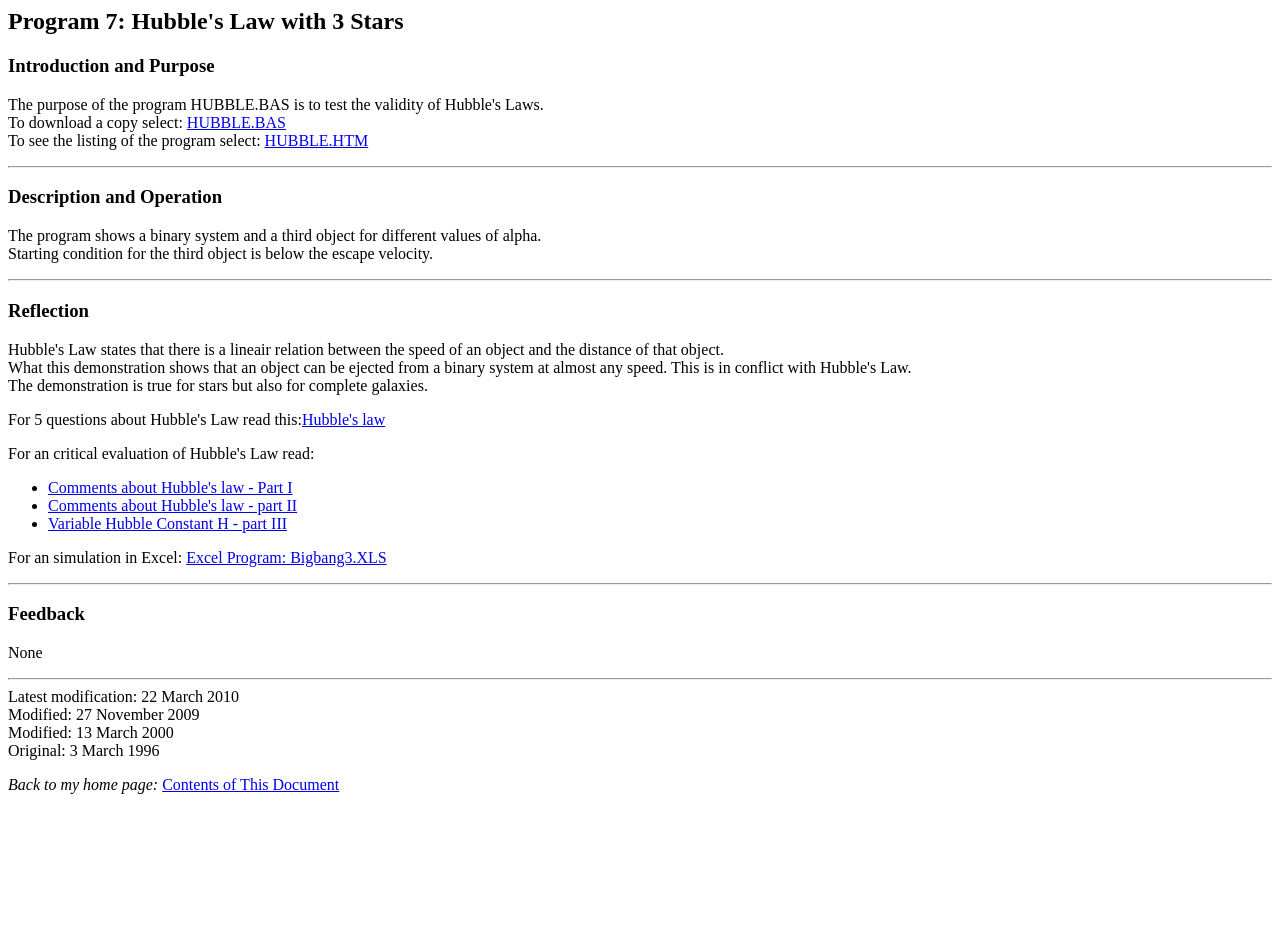What is the purpose of the program? Please answer the question using a single word or phrase based on the image.

Challenge Hubble's Law